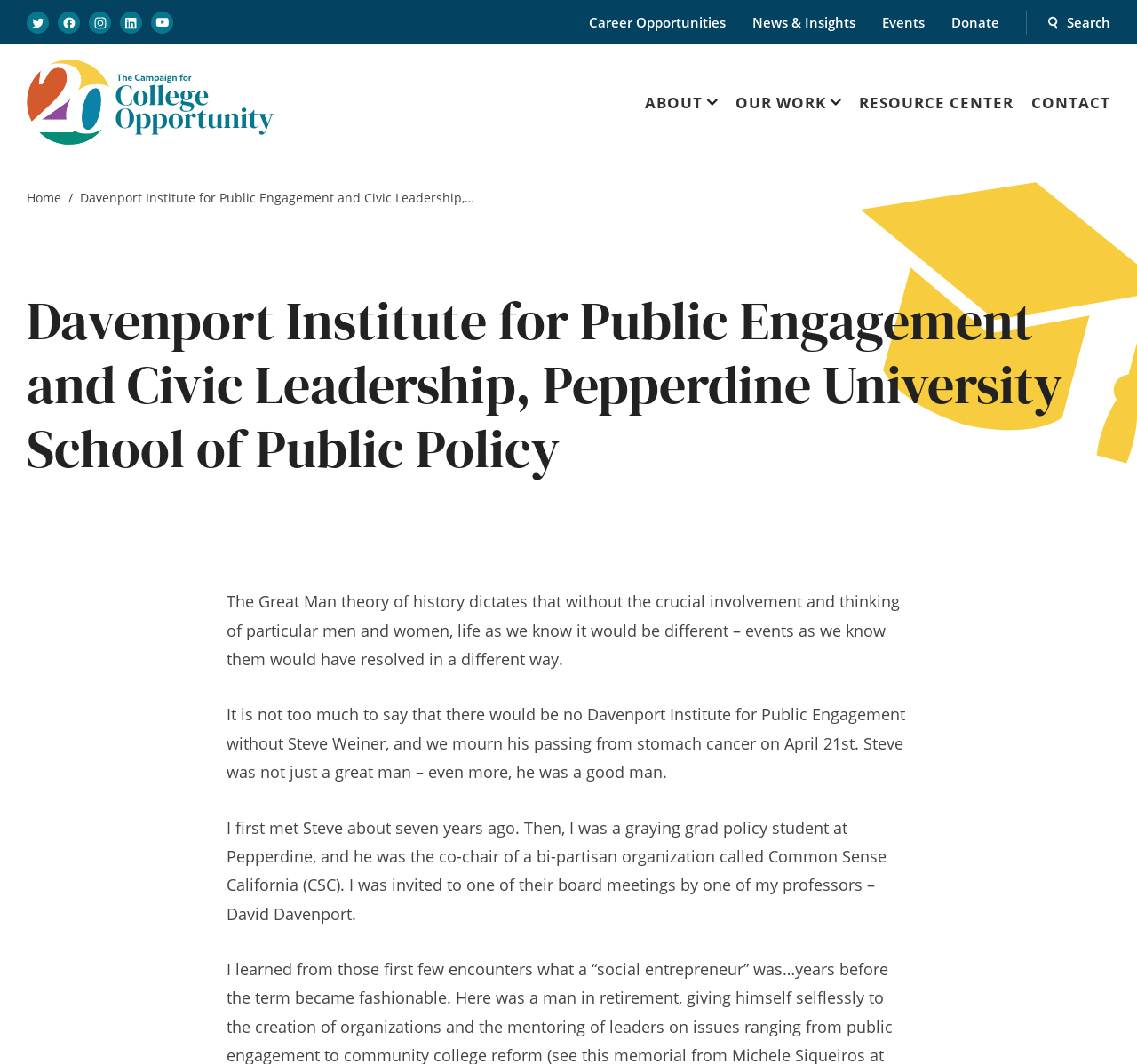Identify and provide the main heading of the webpage.

Davenport Institute for Public Engagement and Civic Leadership, Pepperdine University School of Public Policy